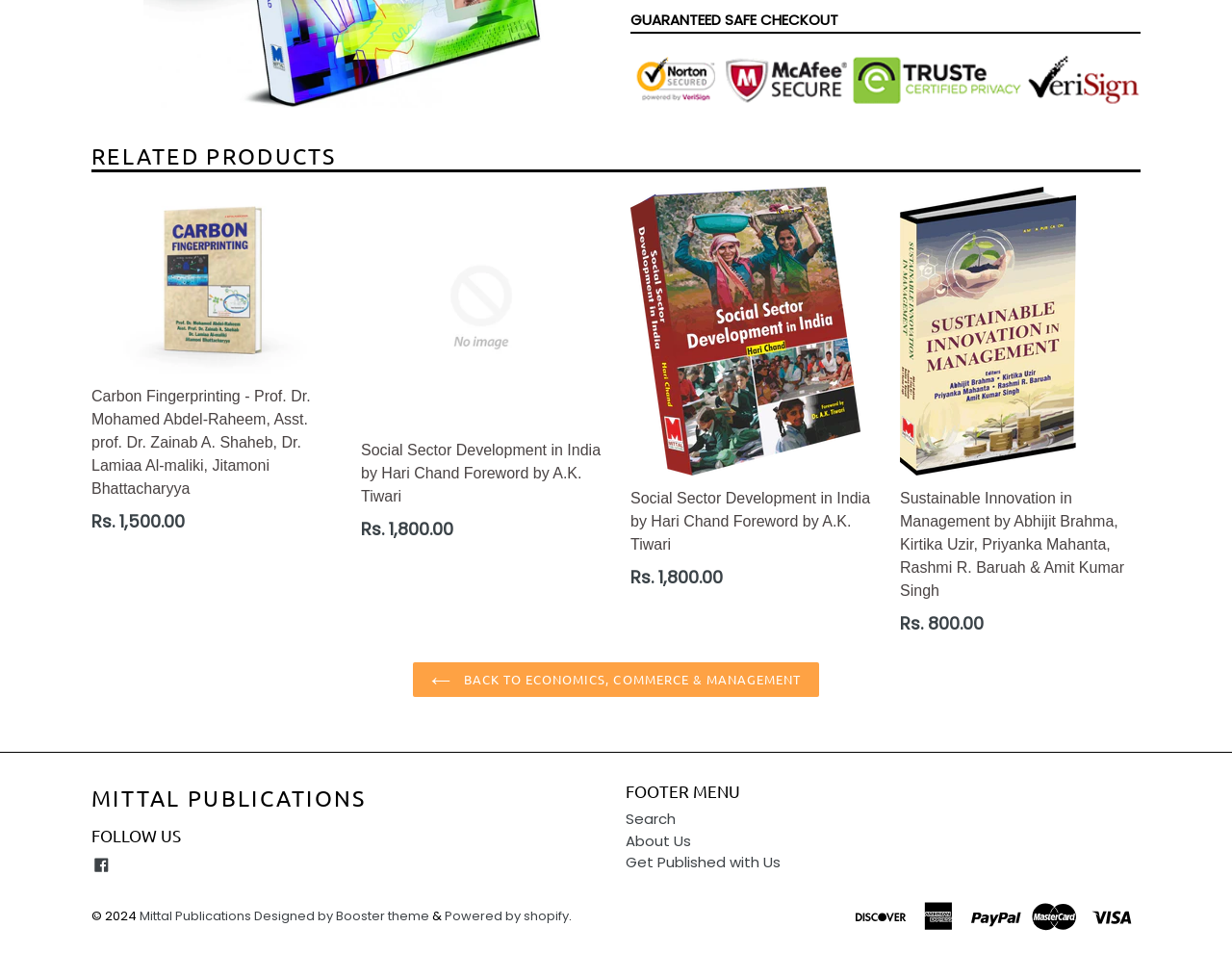Mark the bounding box of the element that matches the following description: "Facebook".

[0.074, 0.896, 0.091, 0.918]